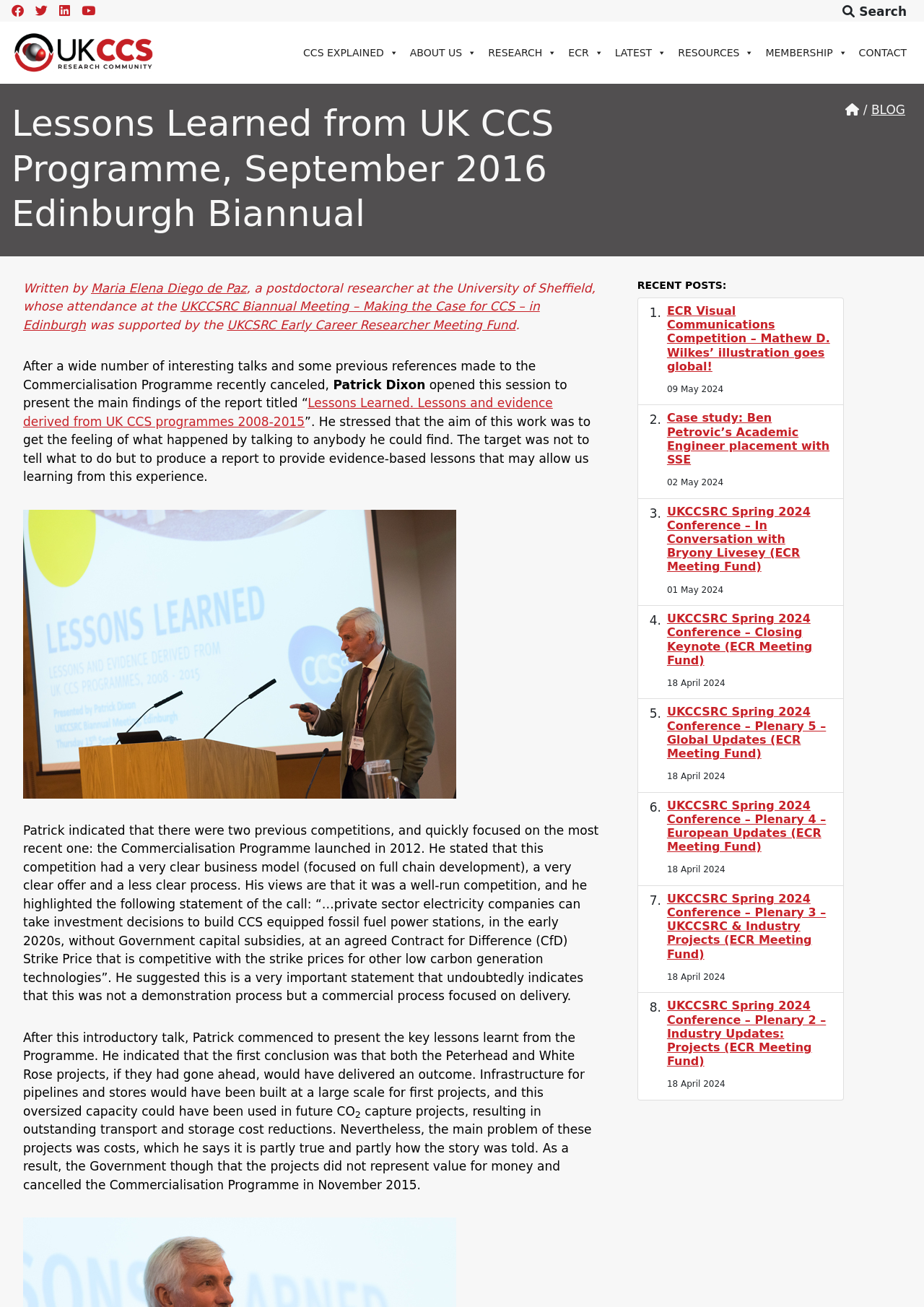What was the purpose of the Commercialisation Programme?
Refer to the image and provide a one-word or short phrase answer.

Full chain development